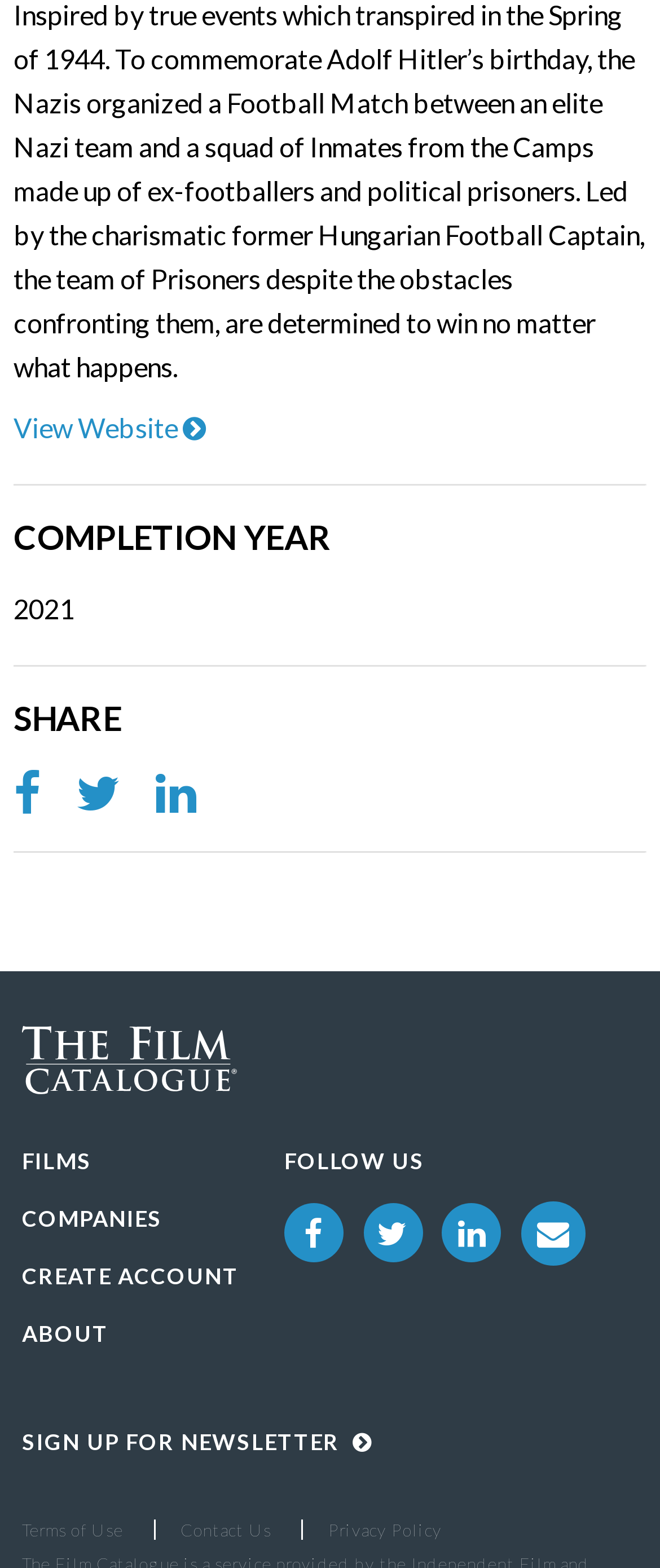Determine the bounding box coordinates for the clickable element required to fulfill the instruction: "Browse films". Provide the coordinates as four float numbers between 0 and 1, i.e., [left, top, right, bottom].

[0.033, 0.721, 0.486, 0.758]